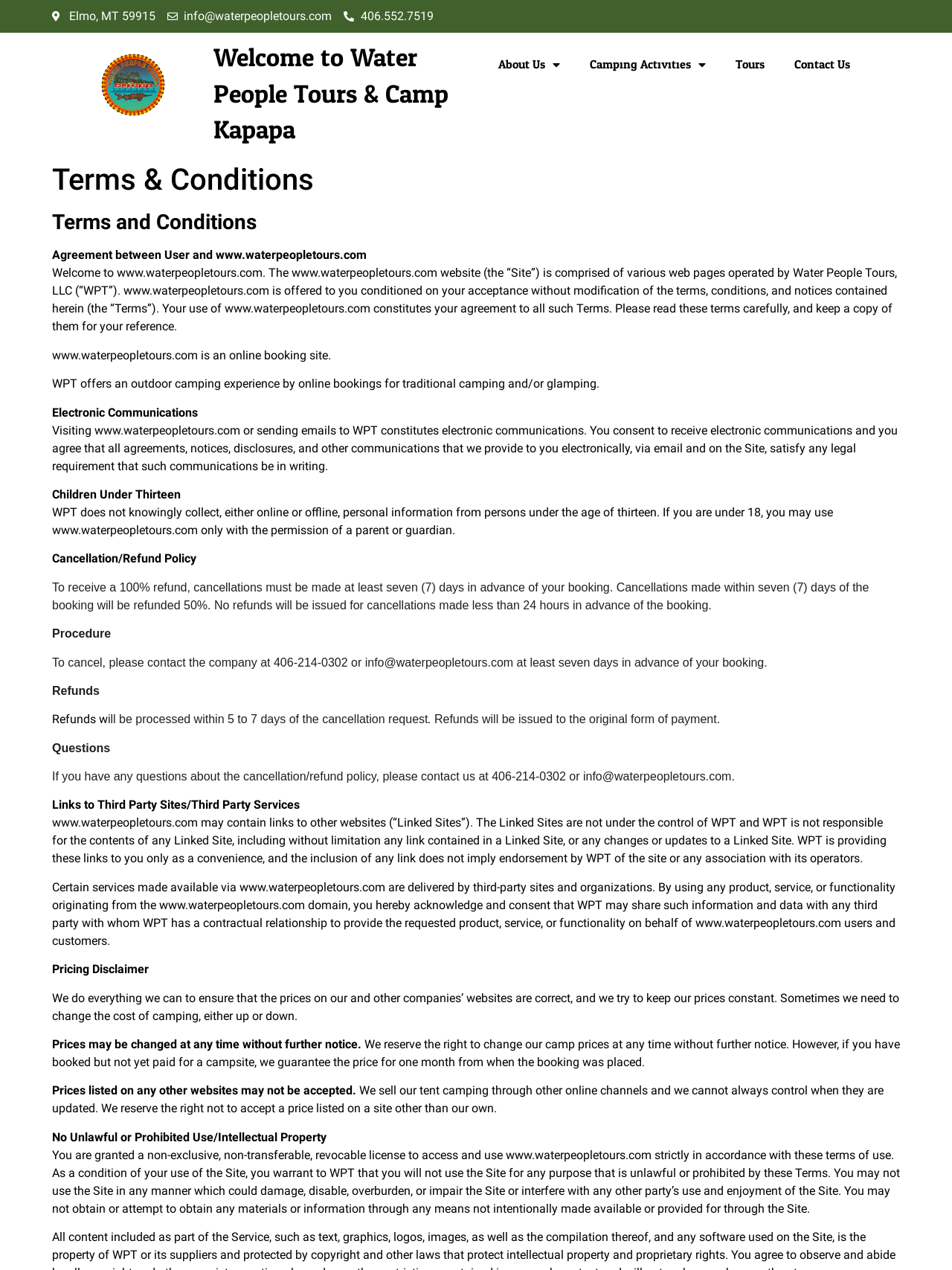Extract the main headline from the webpage and generate its text.

Terms & Conditions